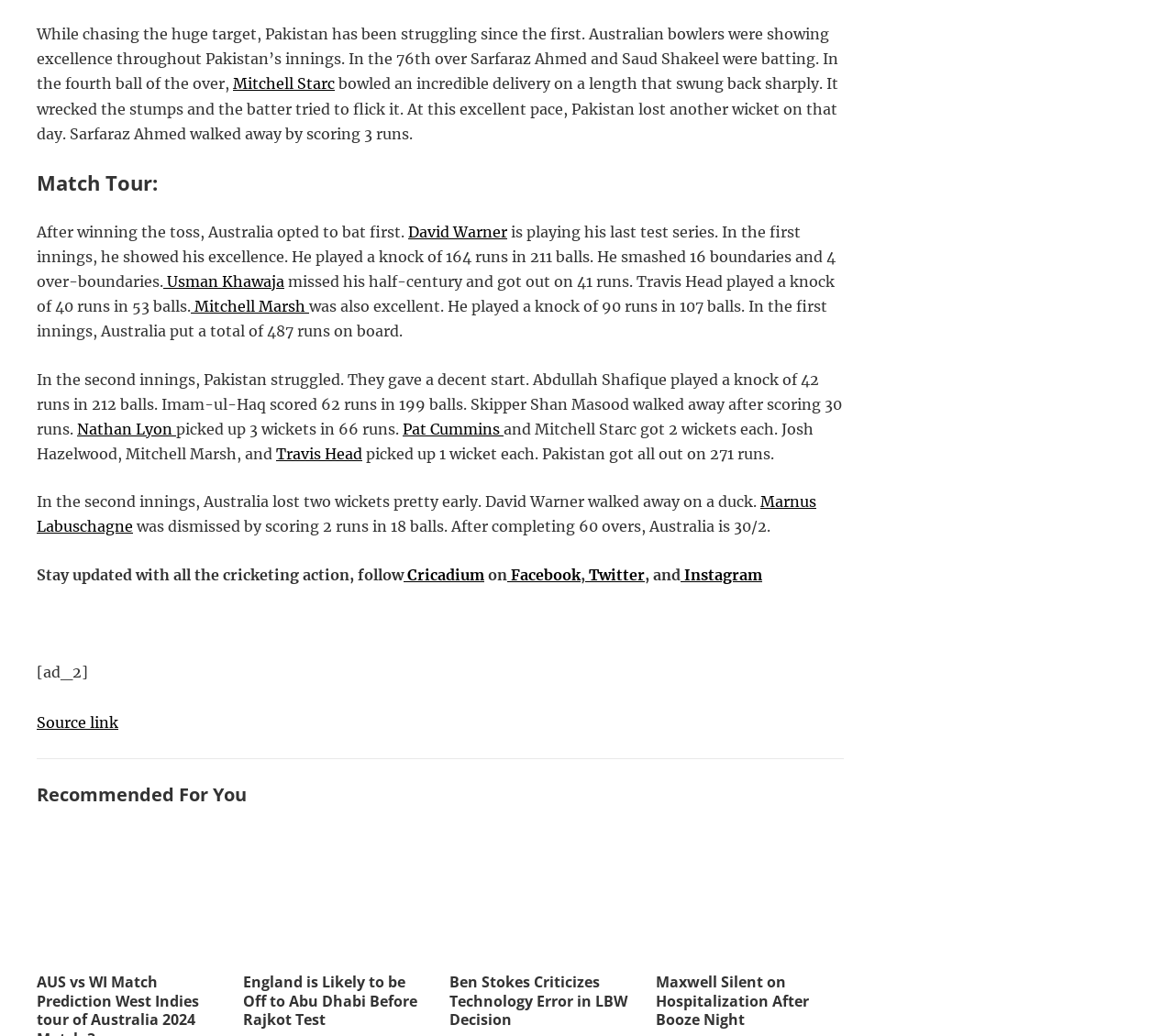Locate the bounding box of the UI element defined by this description: "Instagram". The coordinates should be given as four float numbers between 0 and 1, formatted as [left, top, right, bottom].

[0.58, 0.546, 0.649, 0.563]